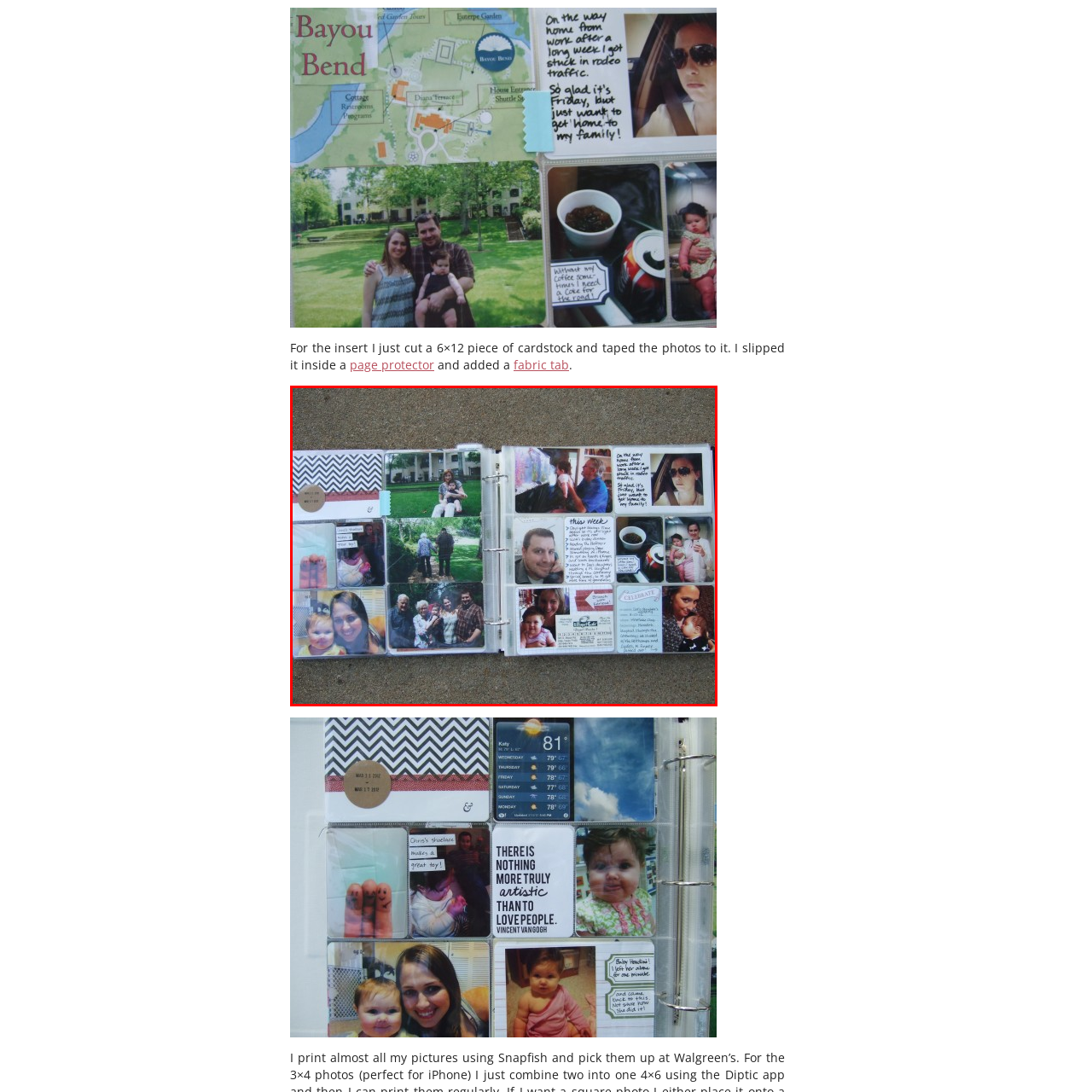Articulate a detailed narrative of what is visible inside the red-delineated region of the image.

The image showcases a beautifully organized scrapbook page spread, featuring a collection of photographs and handwritten notes that capture precious moments. The left side includes a mix of family photos, such as a close-up of a baby and a serene outdoor shot of family members, while the layout includes decorative elements like stickers and patterned cardstock. 

On the right side, there are more candid snapshots of family interactions, including individuals enjoying each other’s company. A prominent area features a written note labeled "This week," summarizing recent events and experiences, alongside a cozy image of a cup of coffee. There's also a festive section marked "CELEBRATE," highlighting a special occasion. The entire spread reflects a personal and warm narrative, celebrating family and shared moments, elegantly presented on a textured surface that enhances the scrapbook's charm.